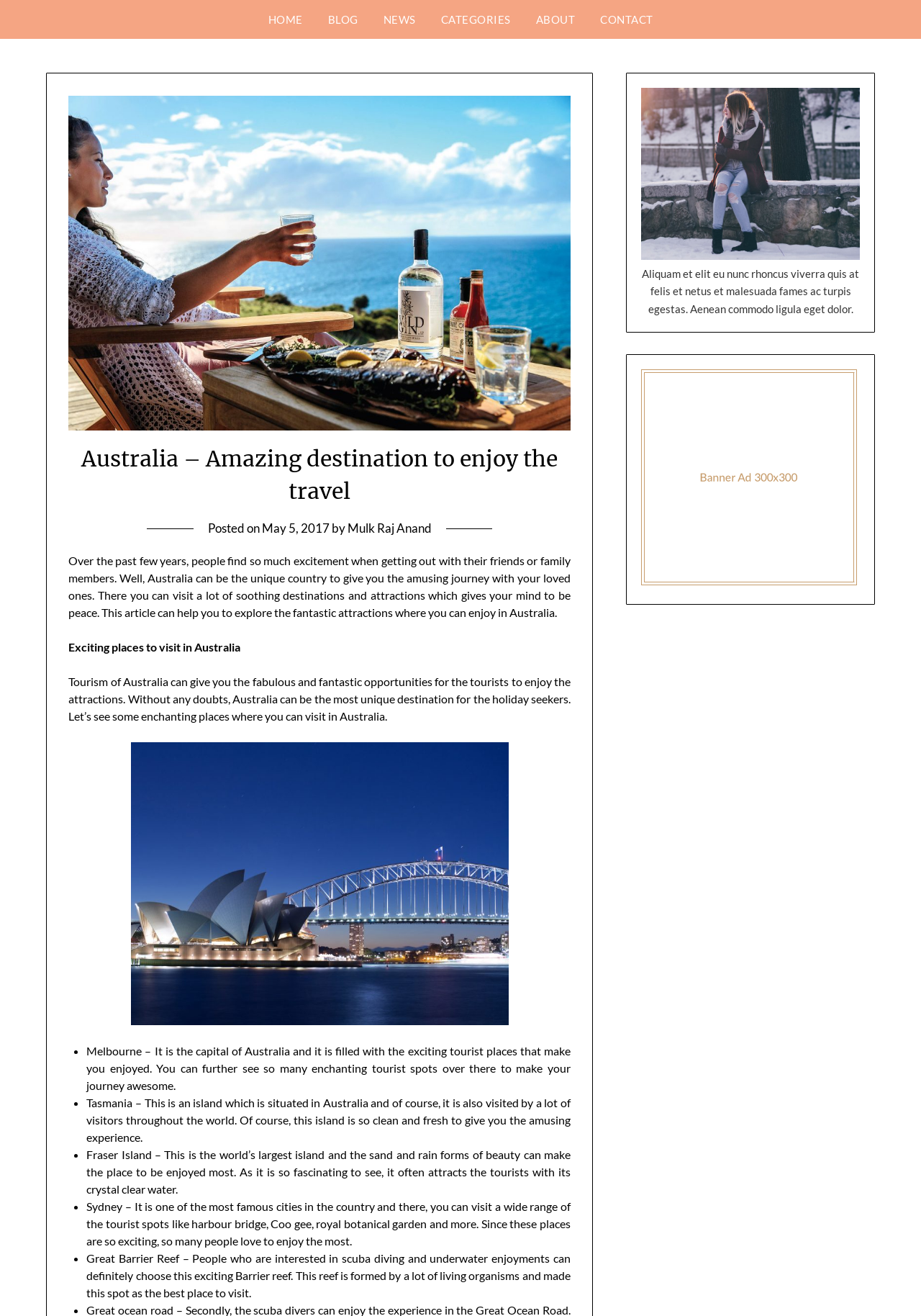Please identify the bounding box coordinates of where to click in order to follow the instruction: "Visit the BLOG page".

[0.343, 0.0, 0.401, 0.03]